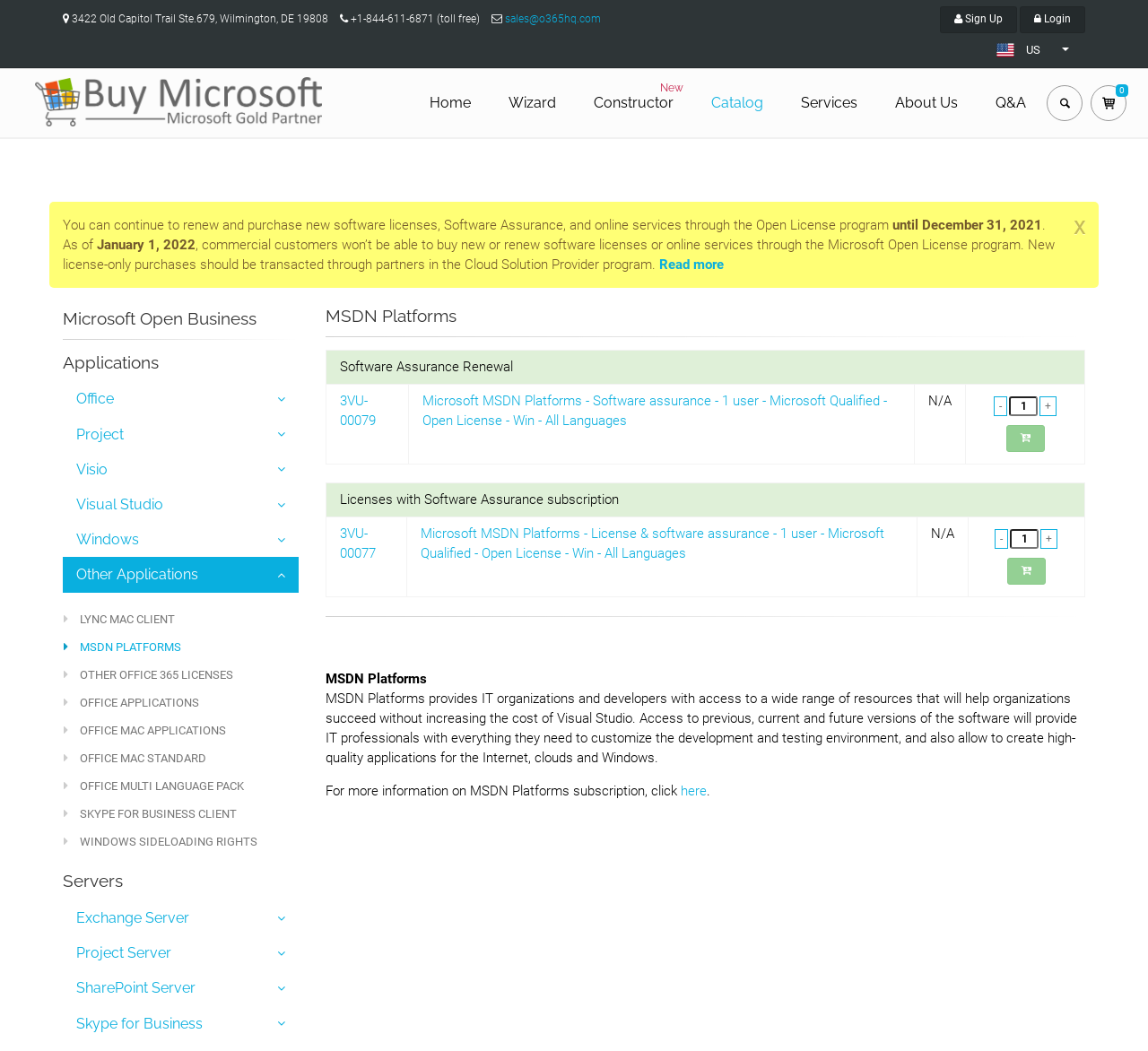Show me the bounding box coordinates of the clickable region to achieve the task as per the instruction: "Click on the 'Home' link".

None